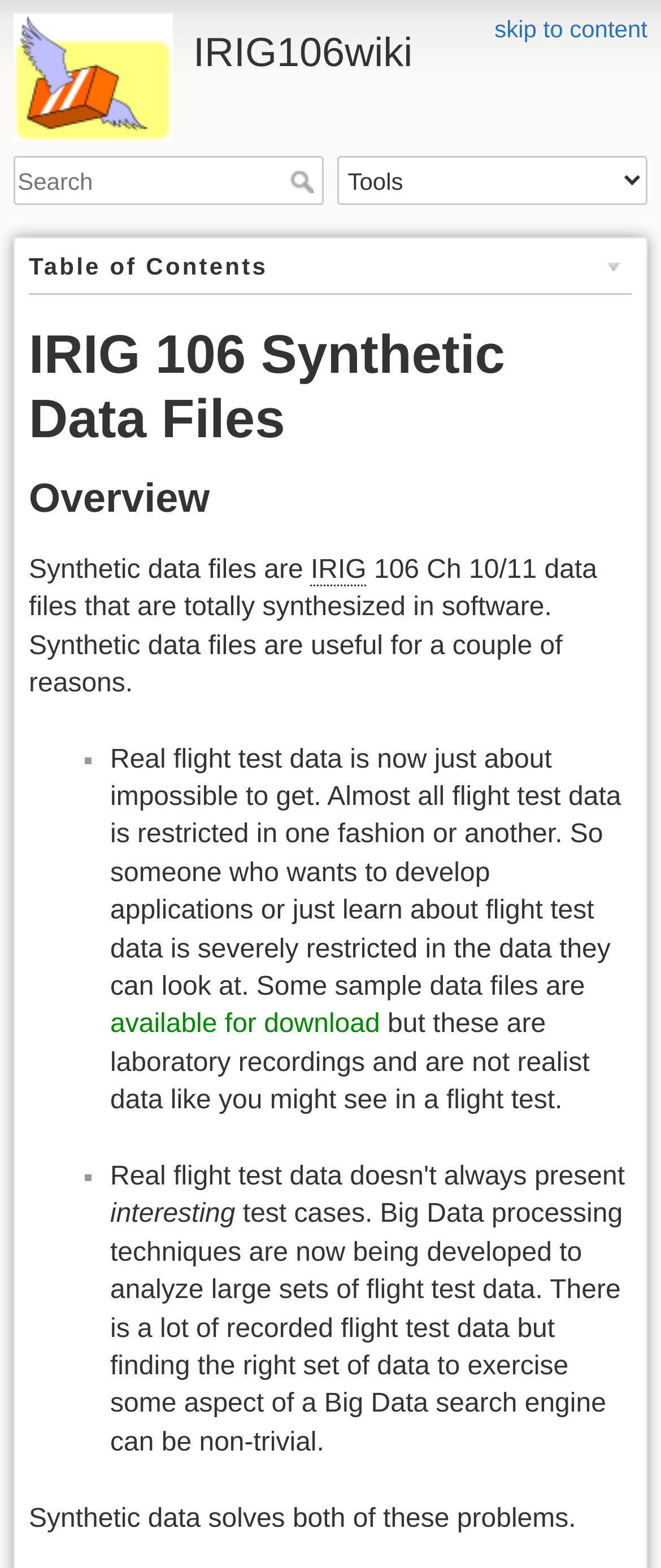Determine the bounding box for the described HTML element: "parent_node: Search name="q" placeholder="Search" title="[F]"". Ensure the coordinates are four float numbers between 0 and 1 in the format [left, top, right, bottom].

[0.021, 0.099, 0.49, 0.131]